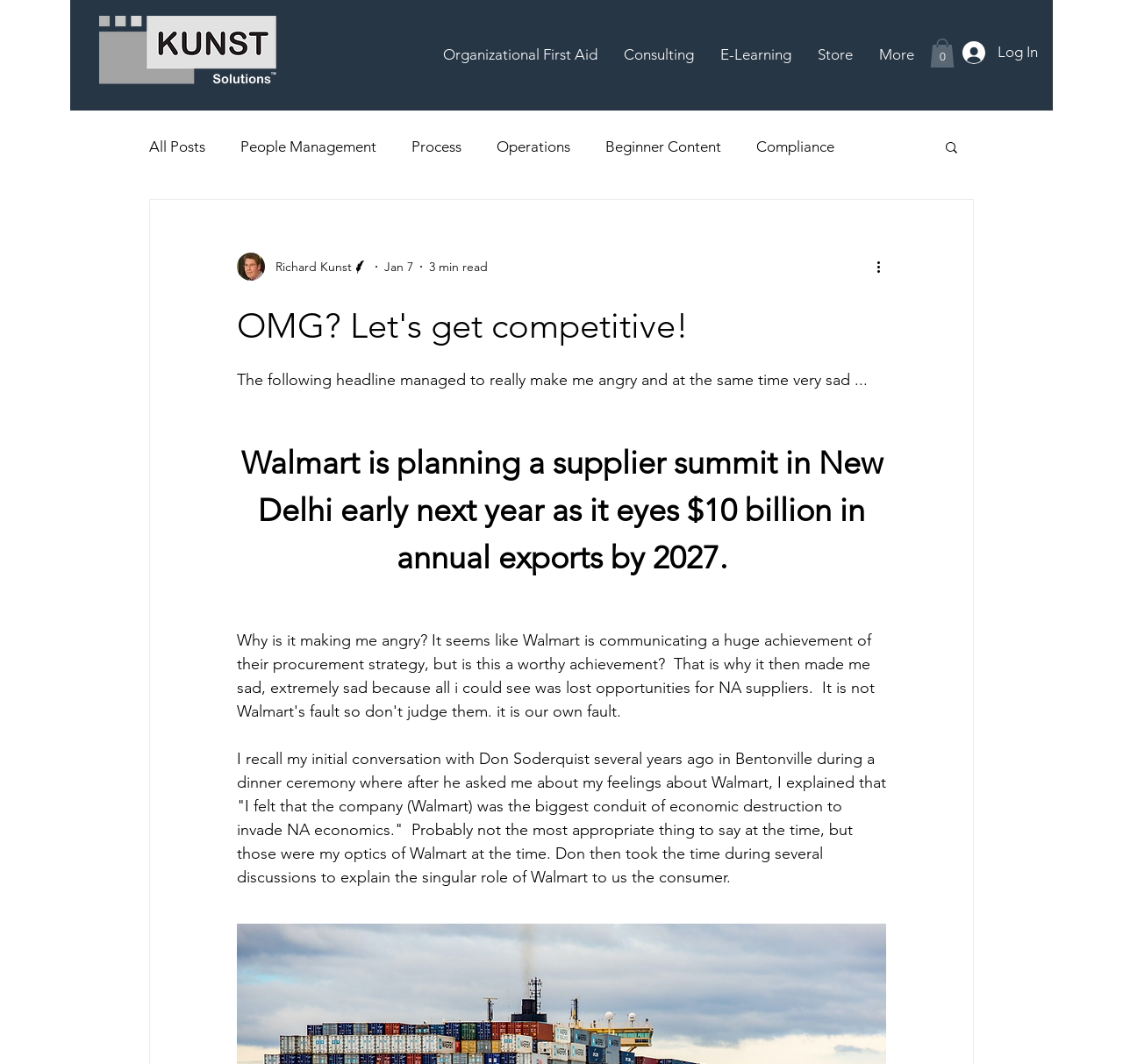Please determine the primary heading and provide its text.

OMG? Let's get competitive!